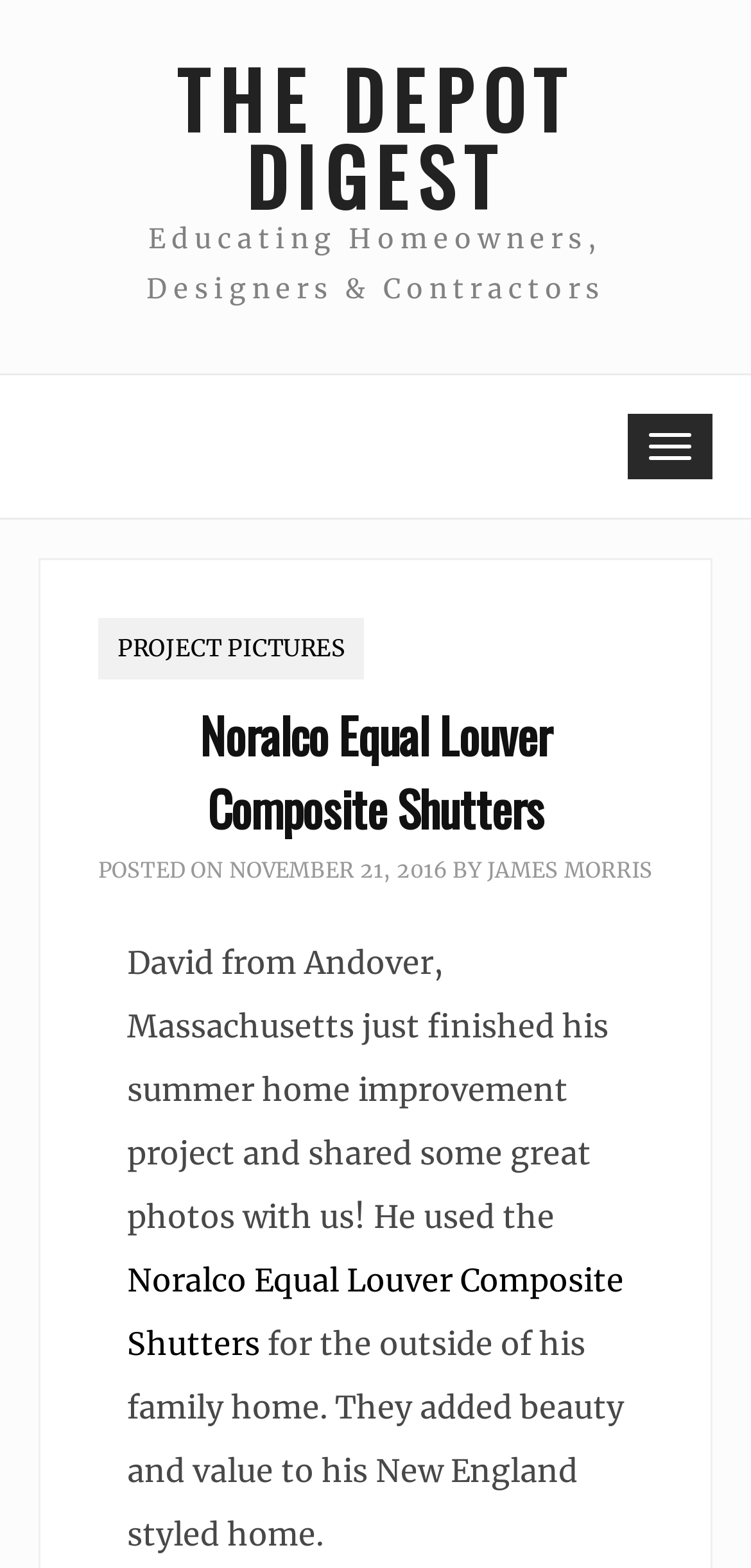Give a detailed account of the webpage.

The webpage is about Noralco Equal Louver Composite Shutters, as indicated by the title. At the top left, there is a link to "THE DEPOT DIGEST". Below it, there is a static text "Educating Homeowners, Designers & Contractors". On the top right, a button "Toggle navigation" is located.

When the navigation button is toggled, a menu appears with a link to "PROJECT PICTURES" at the top, followed by a header section that contains a heading "Noralco Equal Louver Composite Shutters". Below the heading, there is a static text "POSTED ON" with a link to the date "NOVEMBER 21, 2016" next to it. A static text "BY" is located to the right of the date, followed by a link to the author "JAMES MORRIS".

The main content of the webpage starts below the header section. It consists of a paragraph of text that describes a summer home improvement project by David from Andover, Massachusetts. The text mentions that David used Noralco Equal Louver Composite Shutters for the outside of his family home, adding beauty and value to his New England styled home. There is also a link to "Noralco Equal Louver Composite Shutters" within the paragraph.